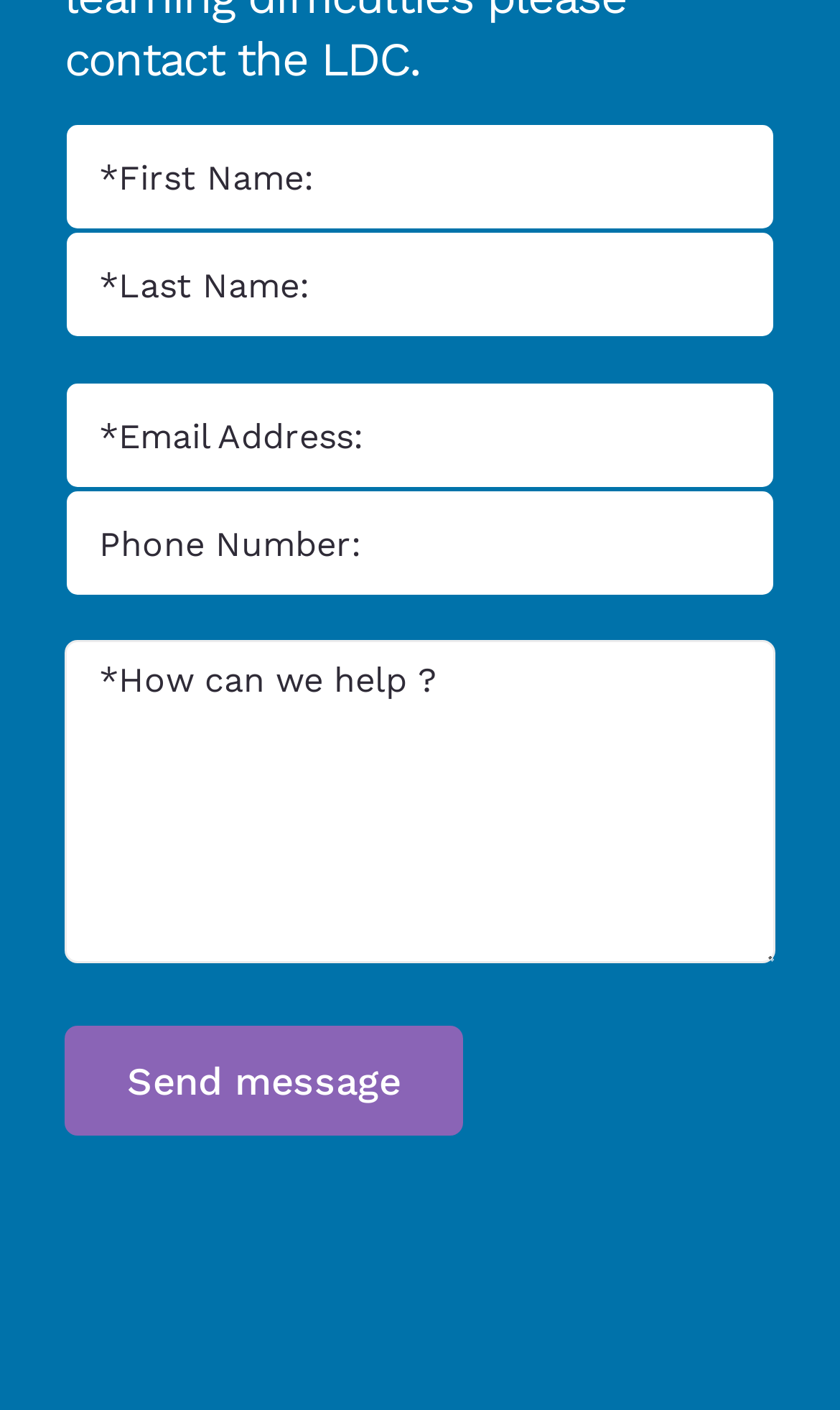Please give a one-word or short phrase response to the following question: 
What is the purpose of this form?

Contact form